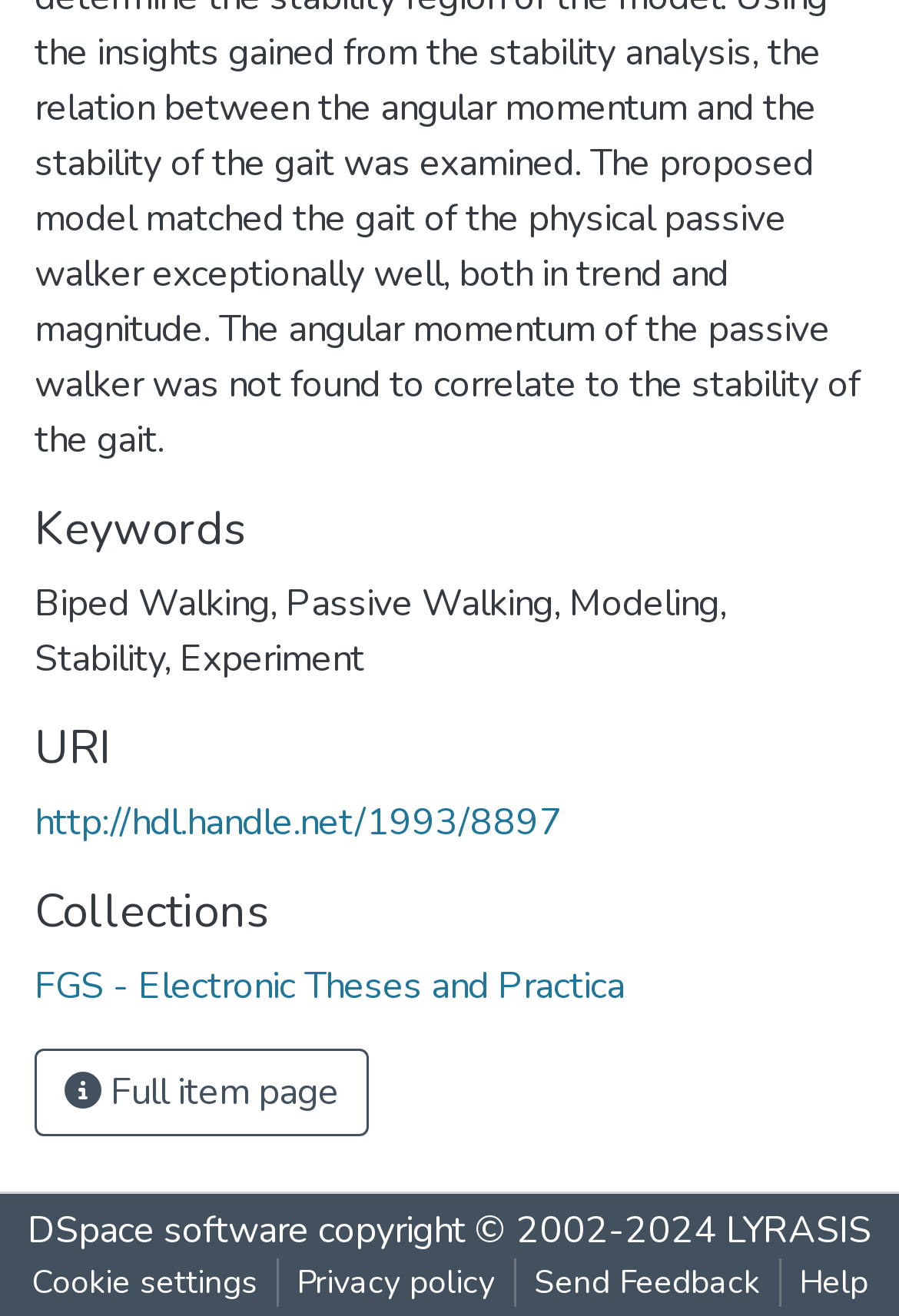Please identify the bounding box coordinates of the element I should click to complete this instruction: 'Visit the URI'. The coordinates should be given as four float numbers between 0 and 1, like this: [left, top, right, bottom].

[0.038, 0.605, 0.626, 0.644]